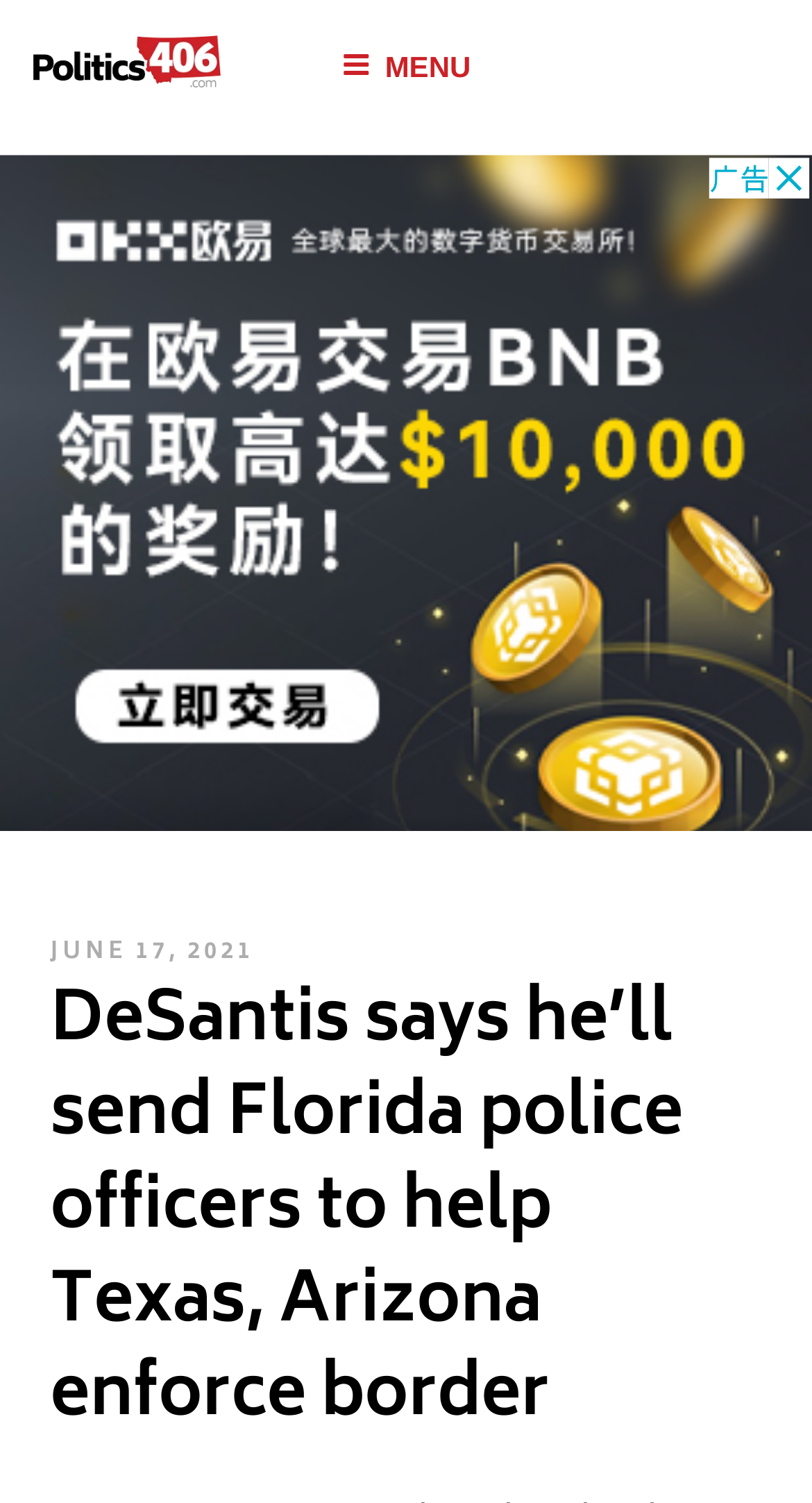Extract the heading text from the webpage.

DeSantis says he’ll send Florida police officers to help Texas, Arizona enforce border